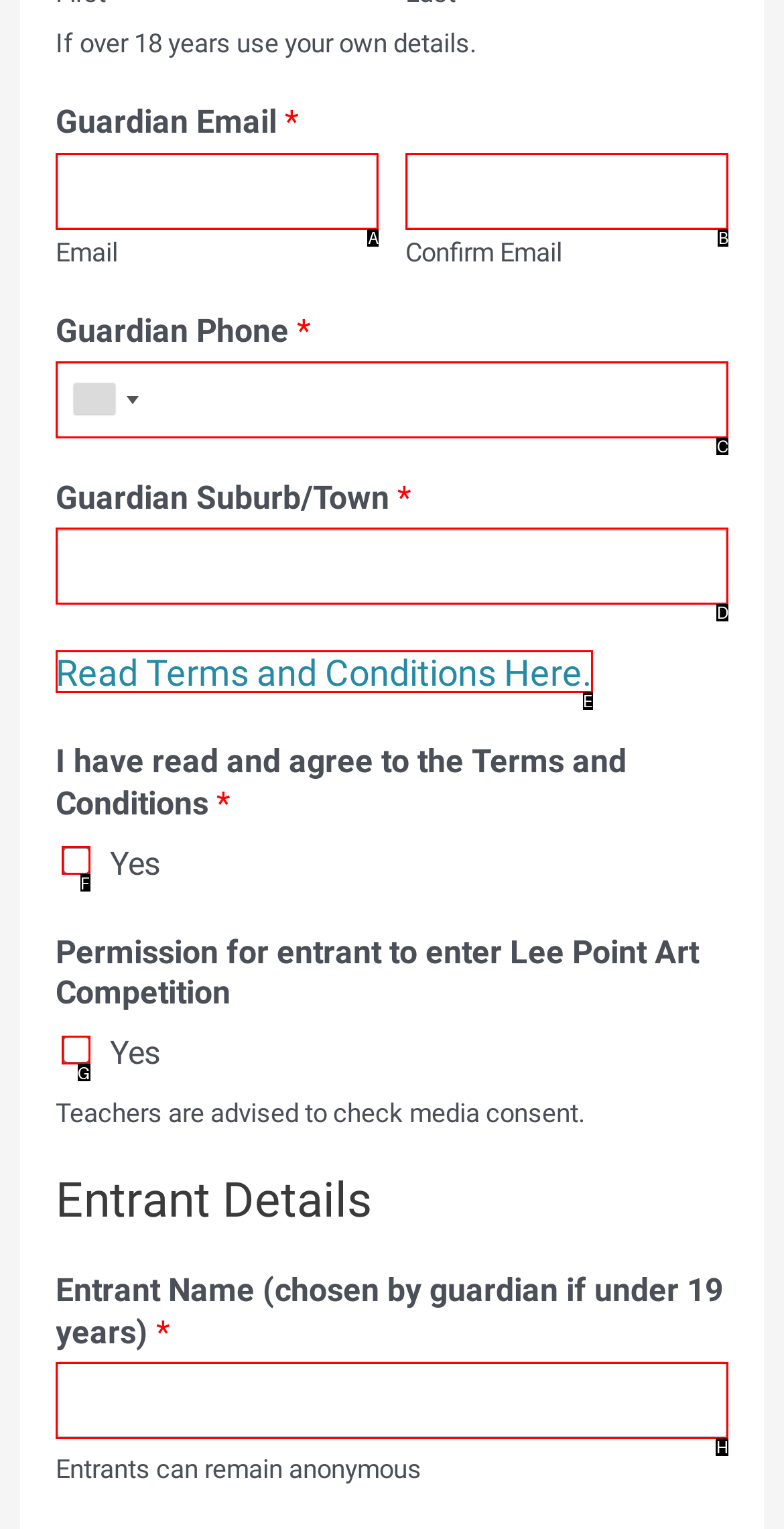Identify the letter of the UI element you should interact with to perform the task: Enter entrant name
Reply with the appropriate letter of the option.

H